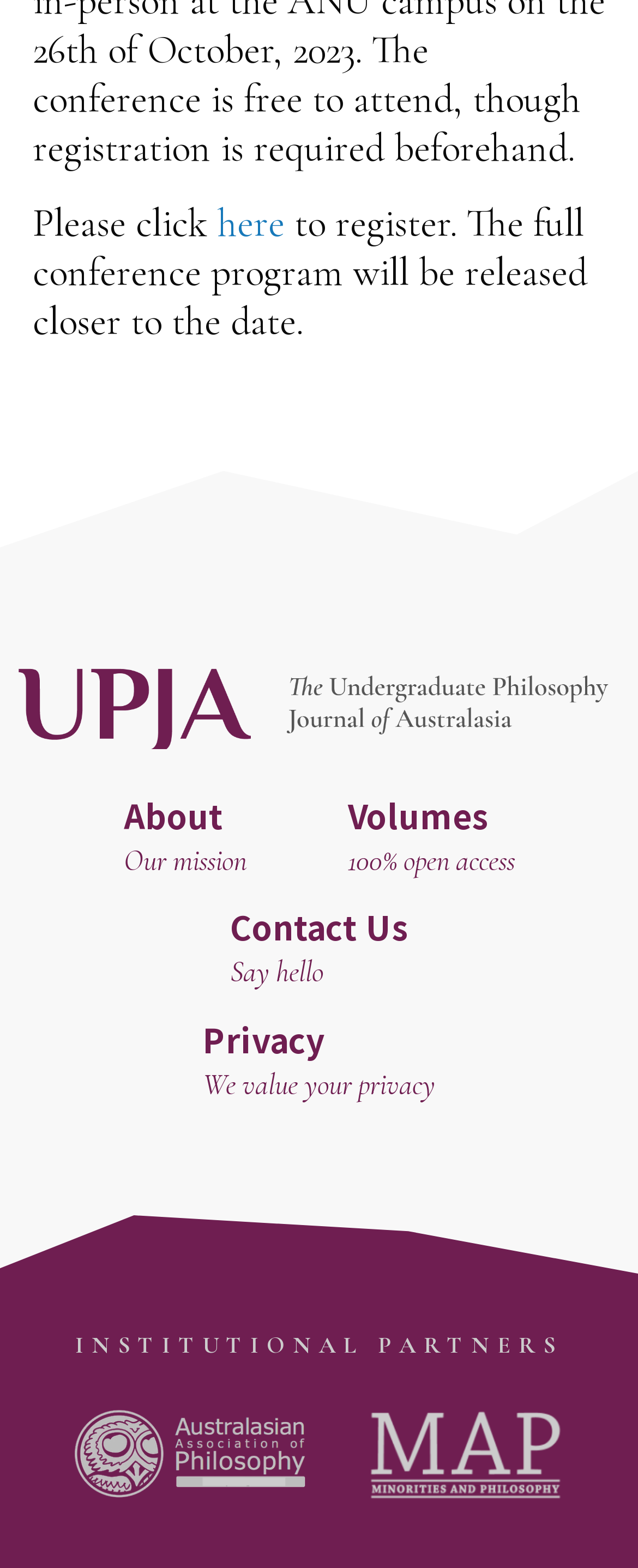How many institutional partners are listed?
Give a detailed response to the question by analyzing the screenshot.

There are two institutional partners listed on the page, each represented by an image and a link.